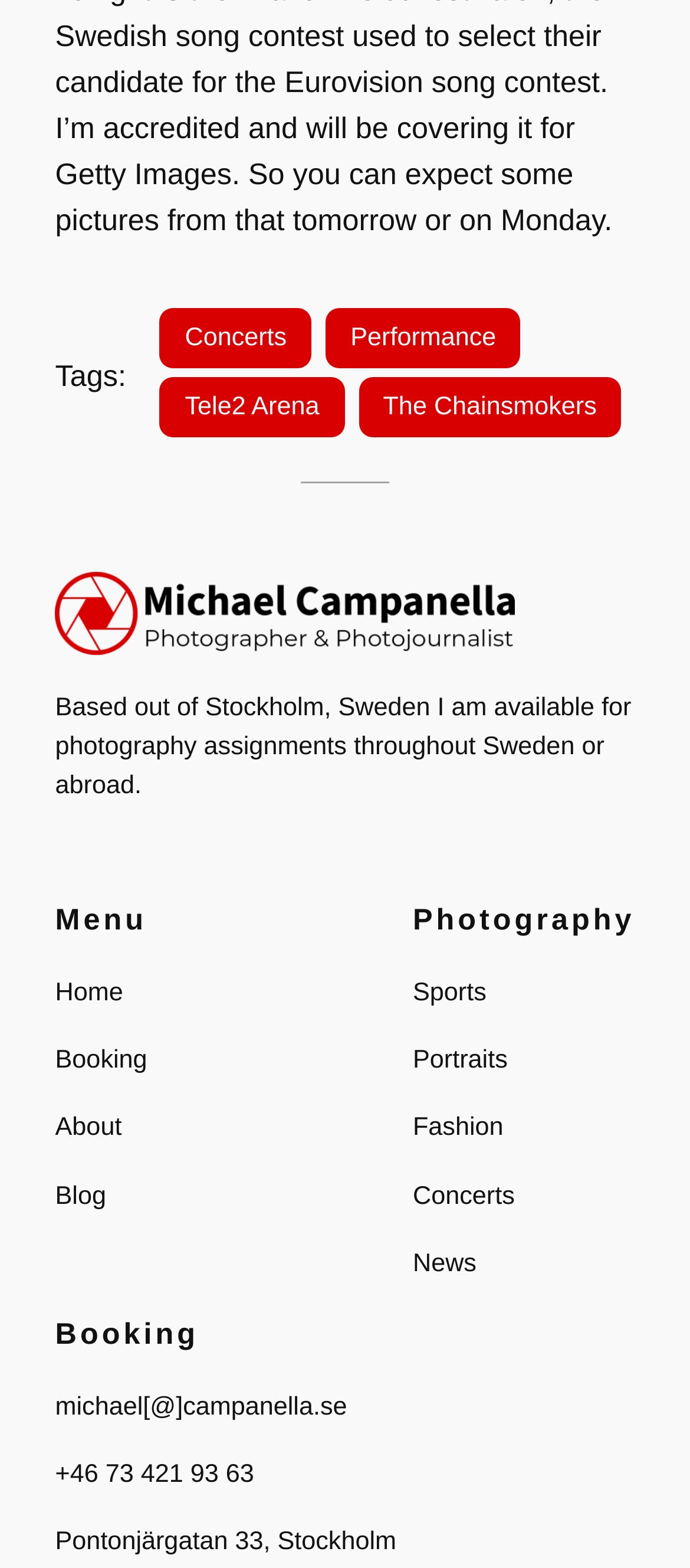How can you contact the photographer?
Refer to the image and provide a one-word or short phrase answer.

Email or phone